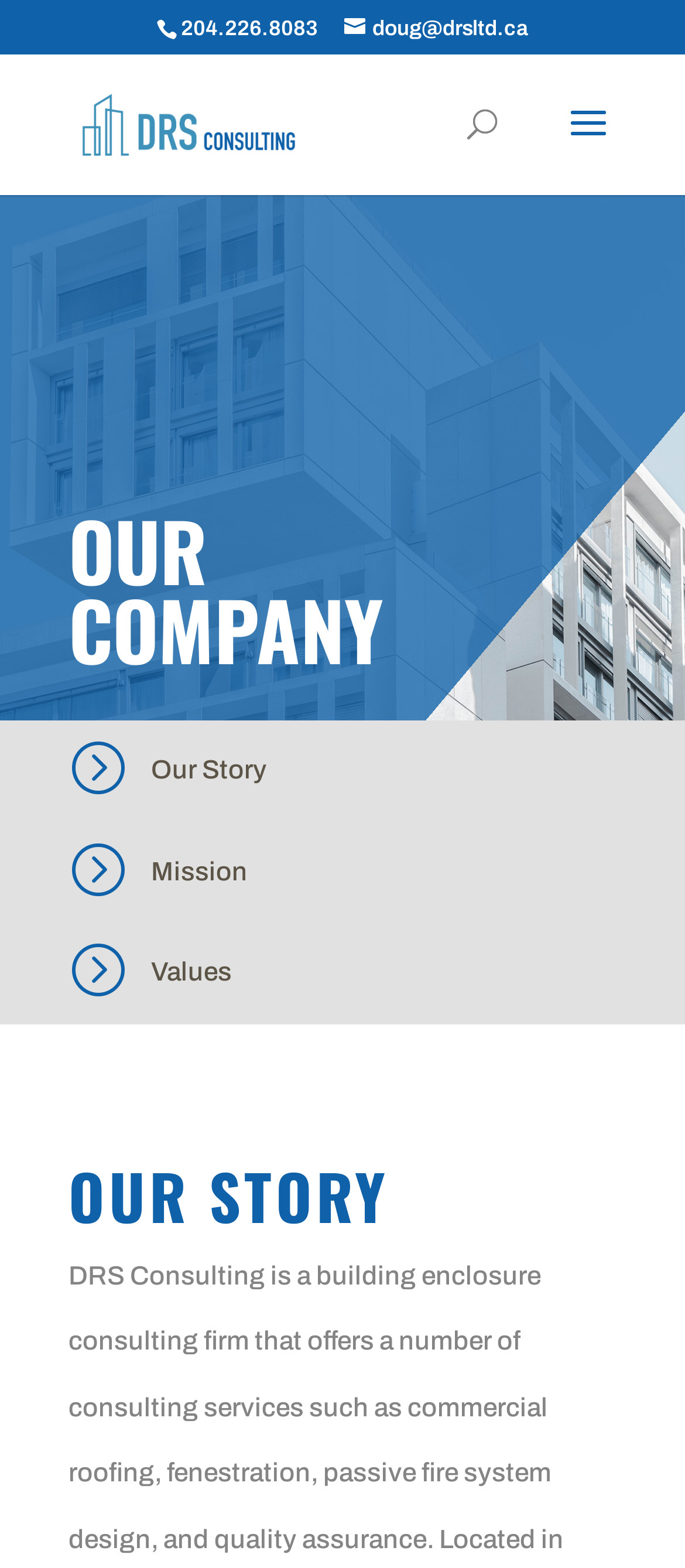What is the email address of Doug?
Answer the question with a single word or phrase derived from the image.

doug@drsltd.ca